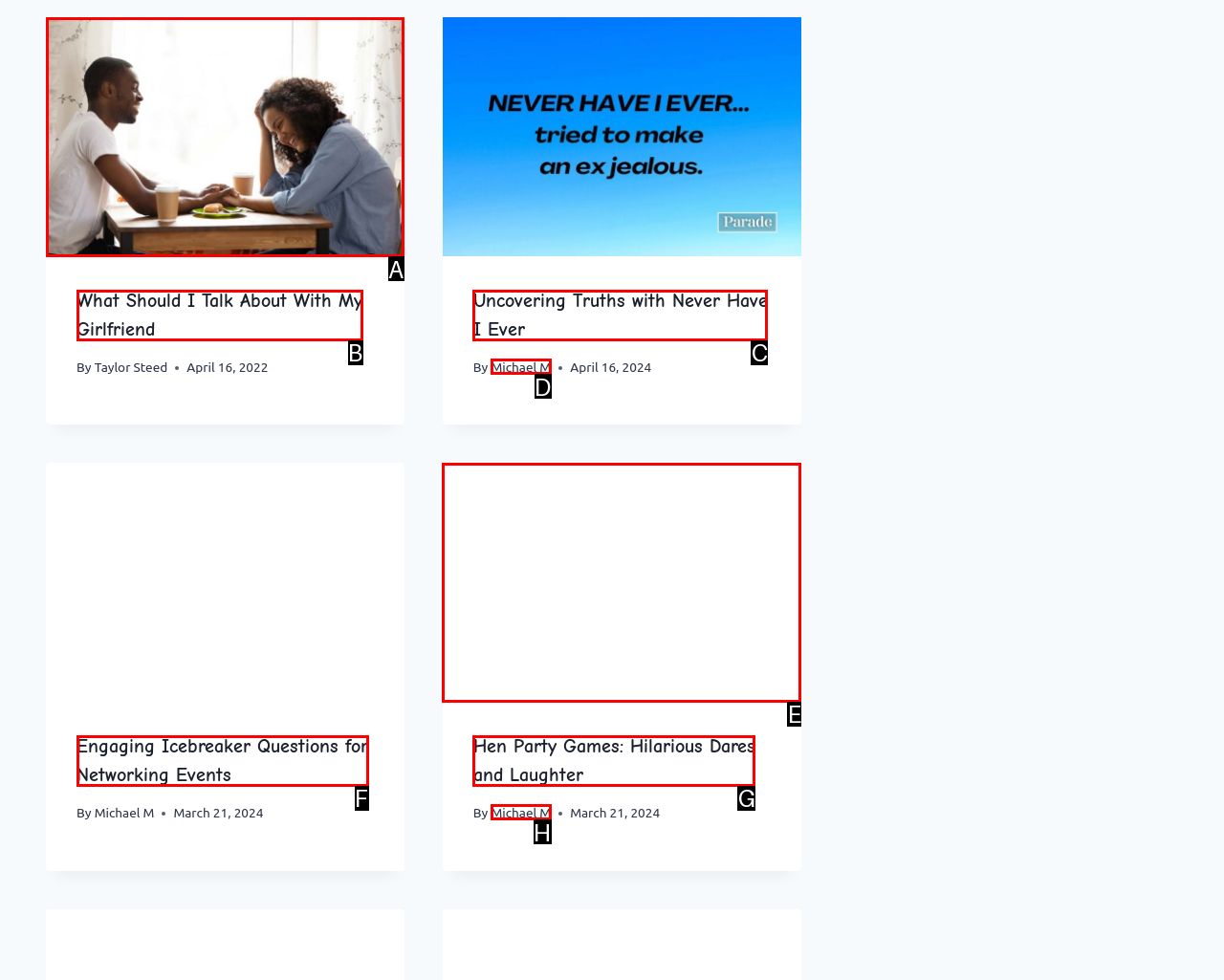Select the proper UI element to click in order to perform the following task: Read the article about what to talk about with your girlfriend. Indicate your choice with the letter of the appropriate option.

A